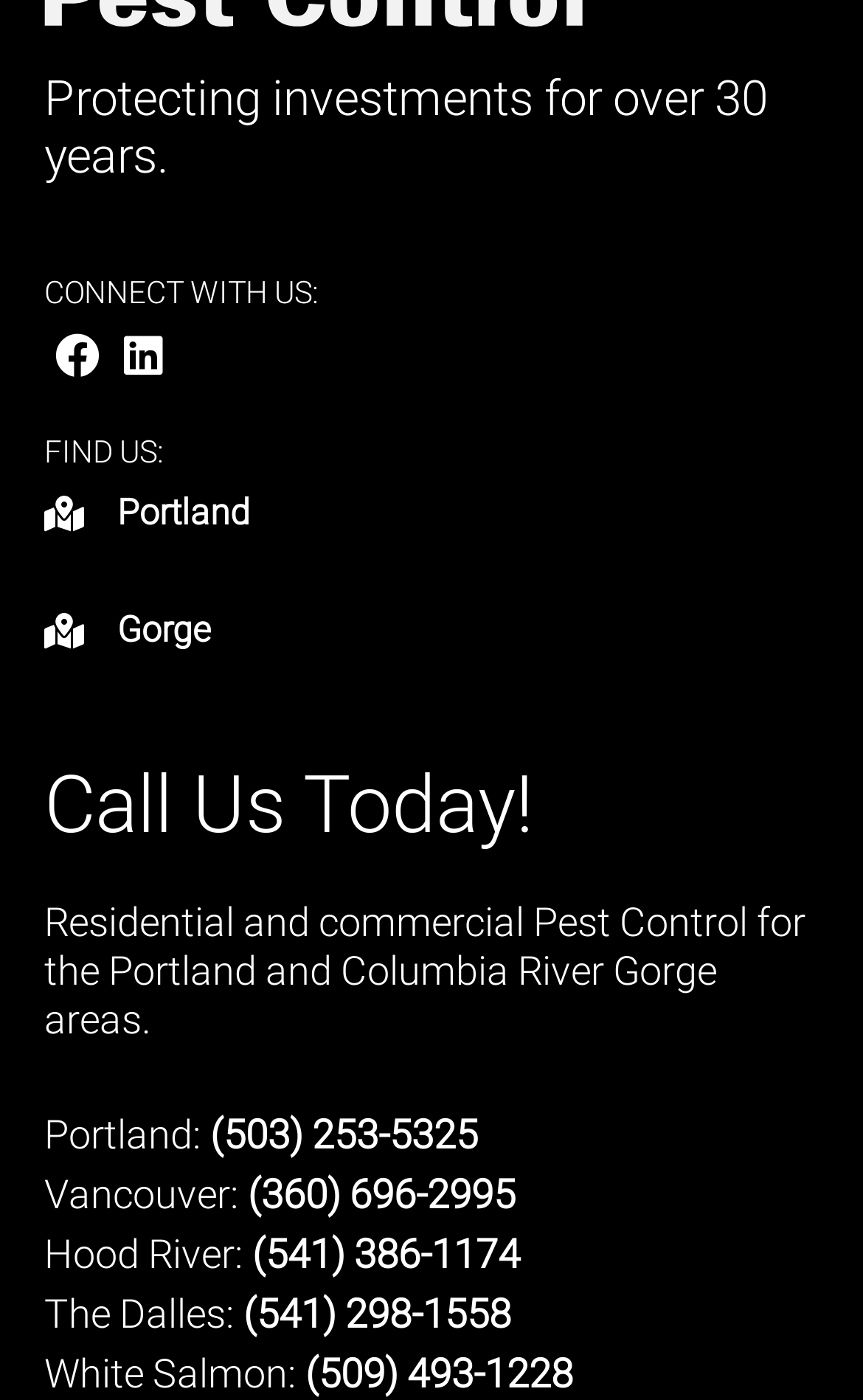How many locations are listed for pest control services?
With the help of the image, please provide a detailed response to the question.

The webpage lists five locations for pest control services, which are Portland, Gorge, Vancouver, Hood River, and The Dalles, each with their corresponding phone numbers.